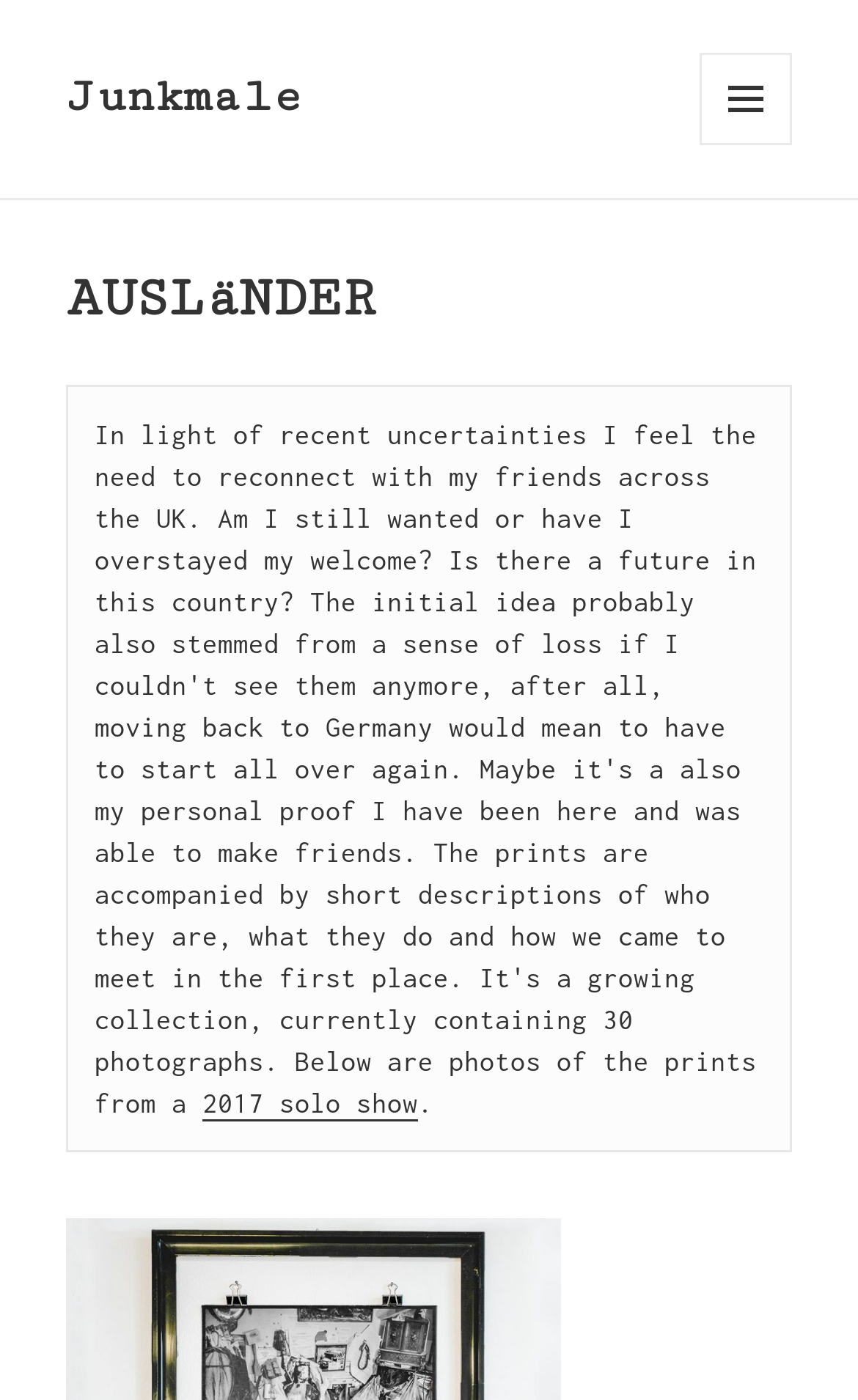Give a one-word or short phrase answer to the question: 
What is the purpose of the button with a menu icon?

MENU AND WIDGETS